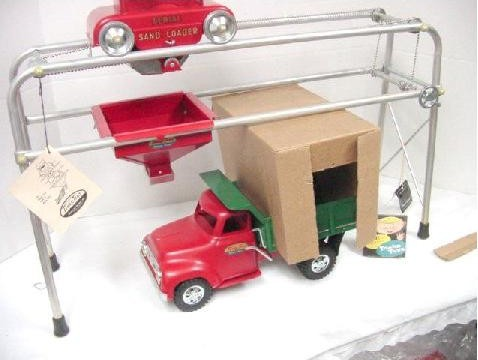Analyze the image and provide a detailed answer to the question: Is the cardboard box fully visible?

The caption states that the cardboard box is 'partially visible on the truck', implying that it is not fully visible in the image.